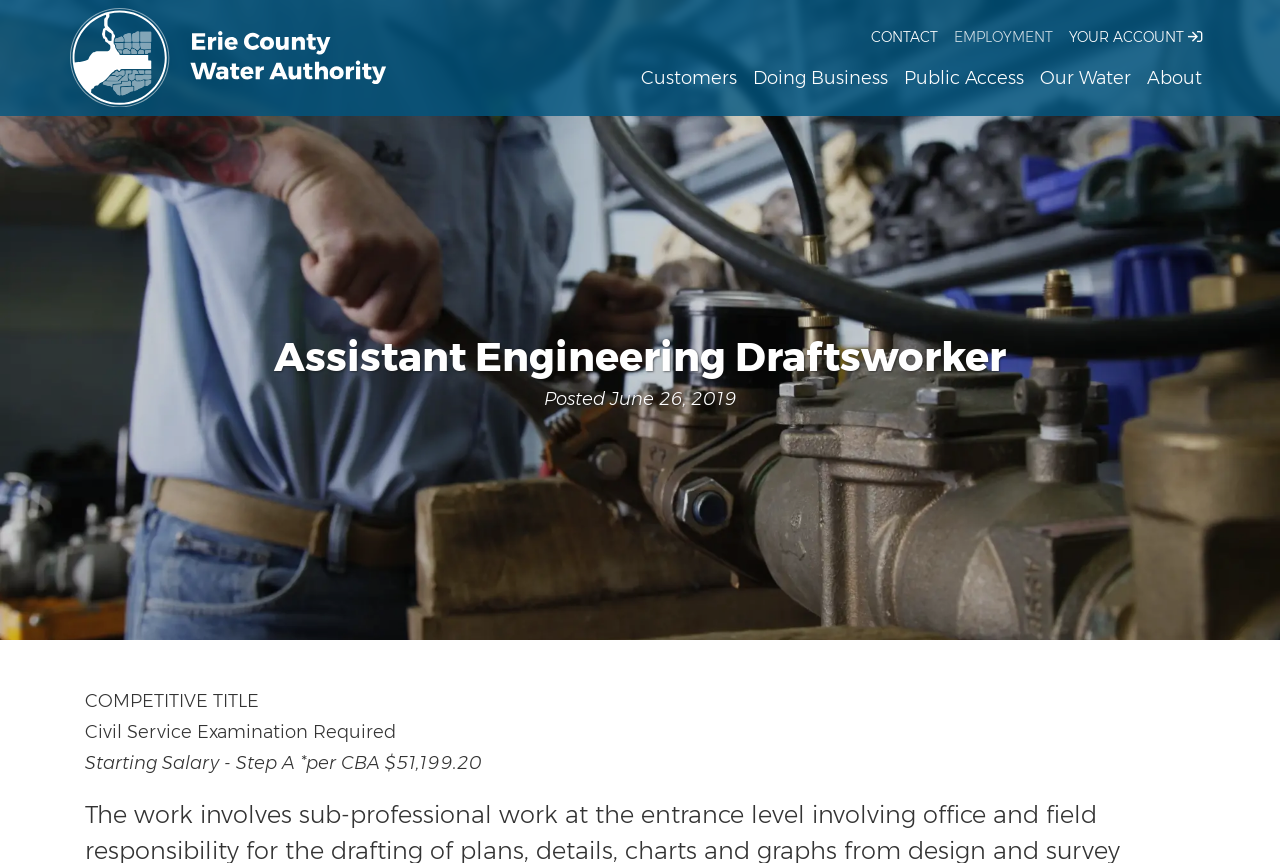Provide the bounding box coordinates of the area you need to click to execute the following instruction: "Open Customers menu".

[0.495, 0.066, 0.582, 0.116]